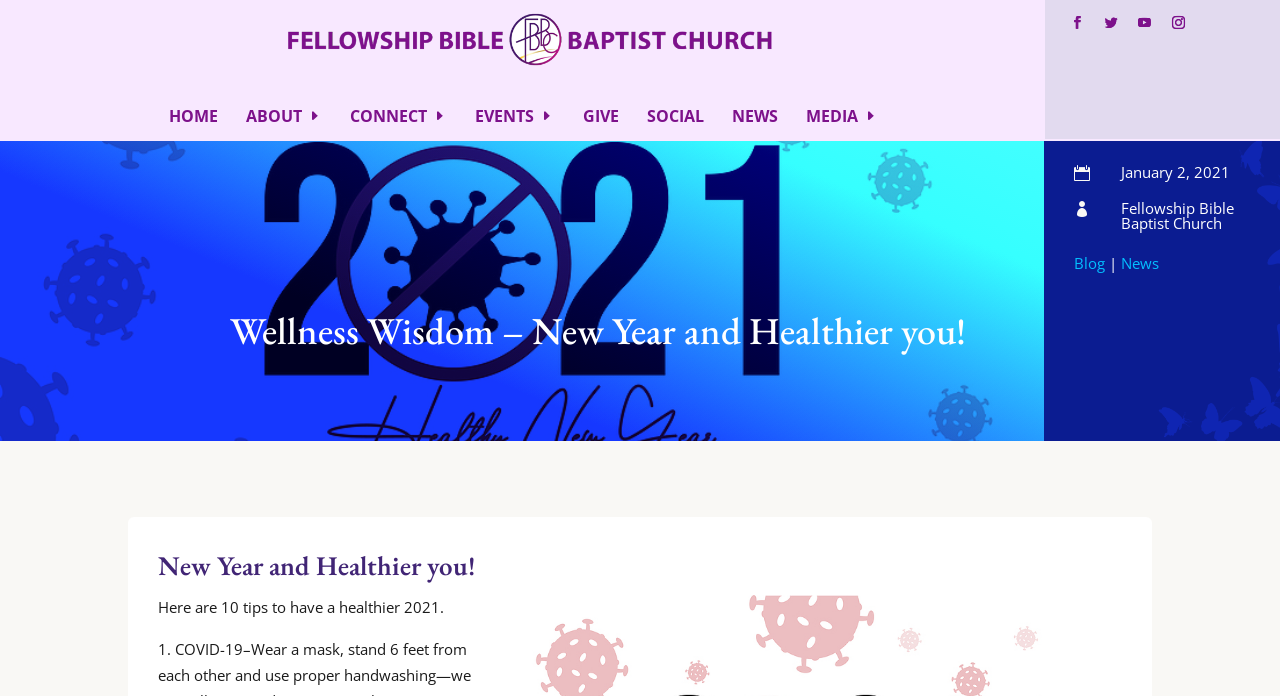Identify the bounding box coordinates for the element that needs to be clicked to fulfill this instruction: "Click the Blog link". Provide the coordinates in the format of four float numbers between 0 and 1: [left, top, right, bottom].

[0.839, 0.364, 0.863, 0.393]